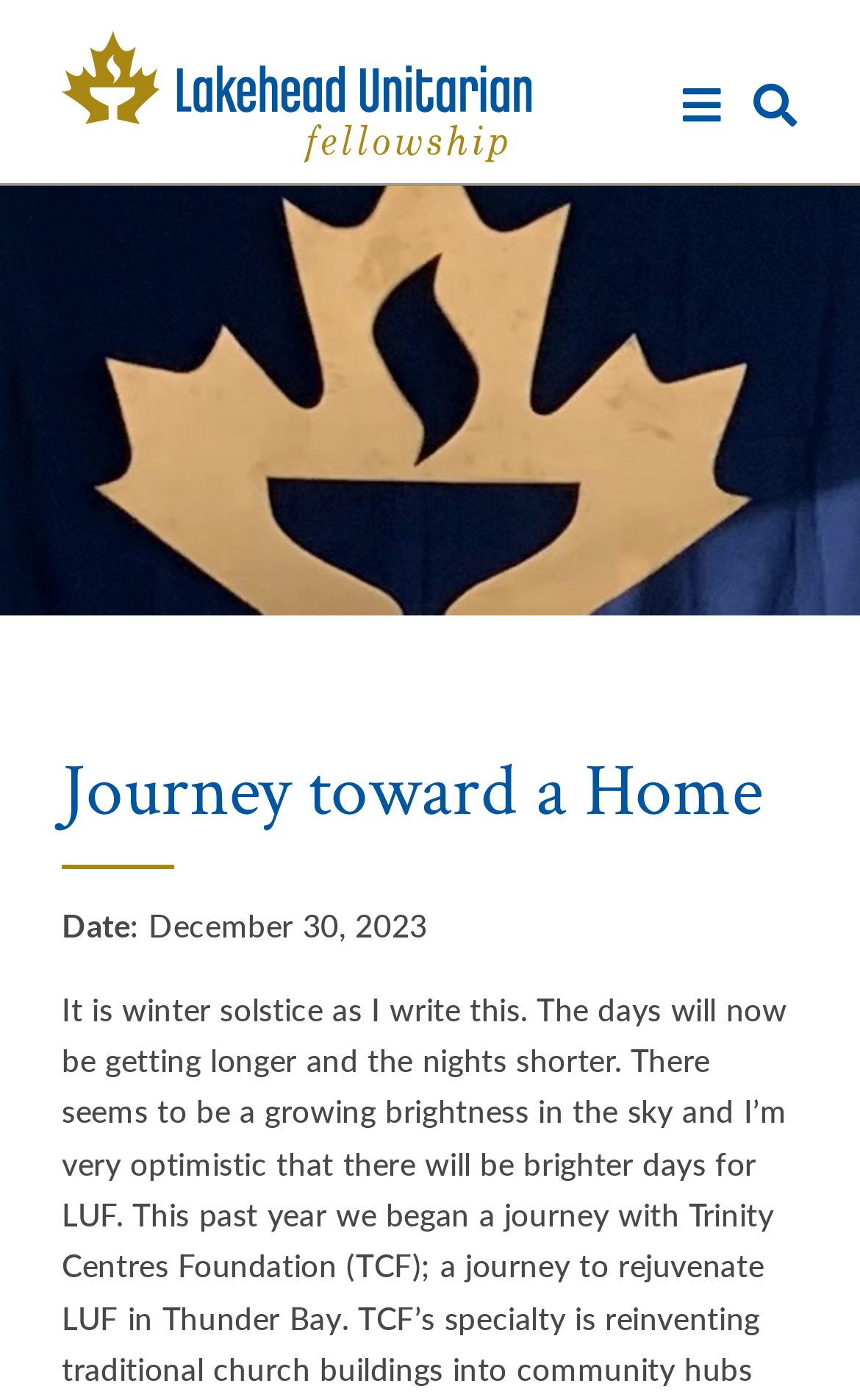Explain in detail what is displayed on the webpage.

The webpage is titled "Journey toward a Home – Lakehead Unitarian Fellowship". At the top left, there is an image and a link next to each other. Below them, there is a heading "Journey toward a Home". 

On the top right, there are several social media links, including Facebook, Twitter, and Instagram, represented by their respective icons. 

On the left side of the page, there is a vertical menu with several links, including "THE PACT FOR A GREEN NEW DEAL", "THE KEN MORRISON LECTURES", "WELCOMING CONGREGATION", "VOLUNTEERING", and "MEMBERSHIP". 

In the middle of the page, there is a link "DONATE ONLINE" and some contact information, including an office phone number. 

At the bottom left, there is a section with a date, "December 30, 2023". 

The webpage also has a short introductory text, mentioning that it is winter solstice and the days will now be getting longer and the nights shorter.